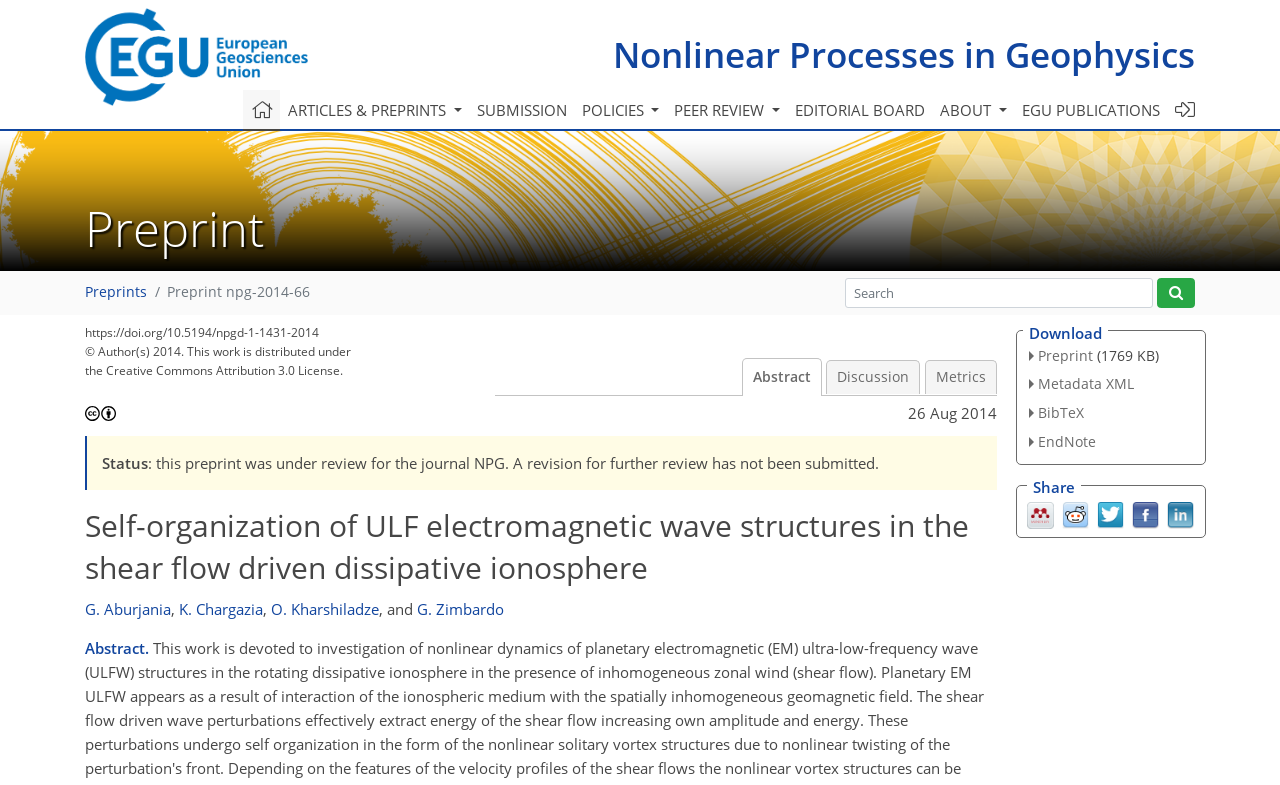What is the name of the journal?
Provide a well-explained and detailed answer to the question.

I found the answer by looking at the link with the text 'Nonlinear Processes in Geophysics' which is located at the top of the webpage, indicating that it is the name of the journal.